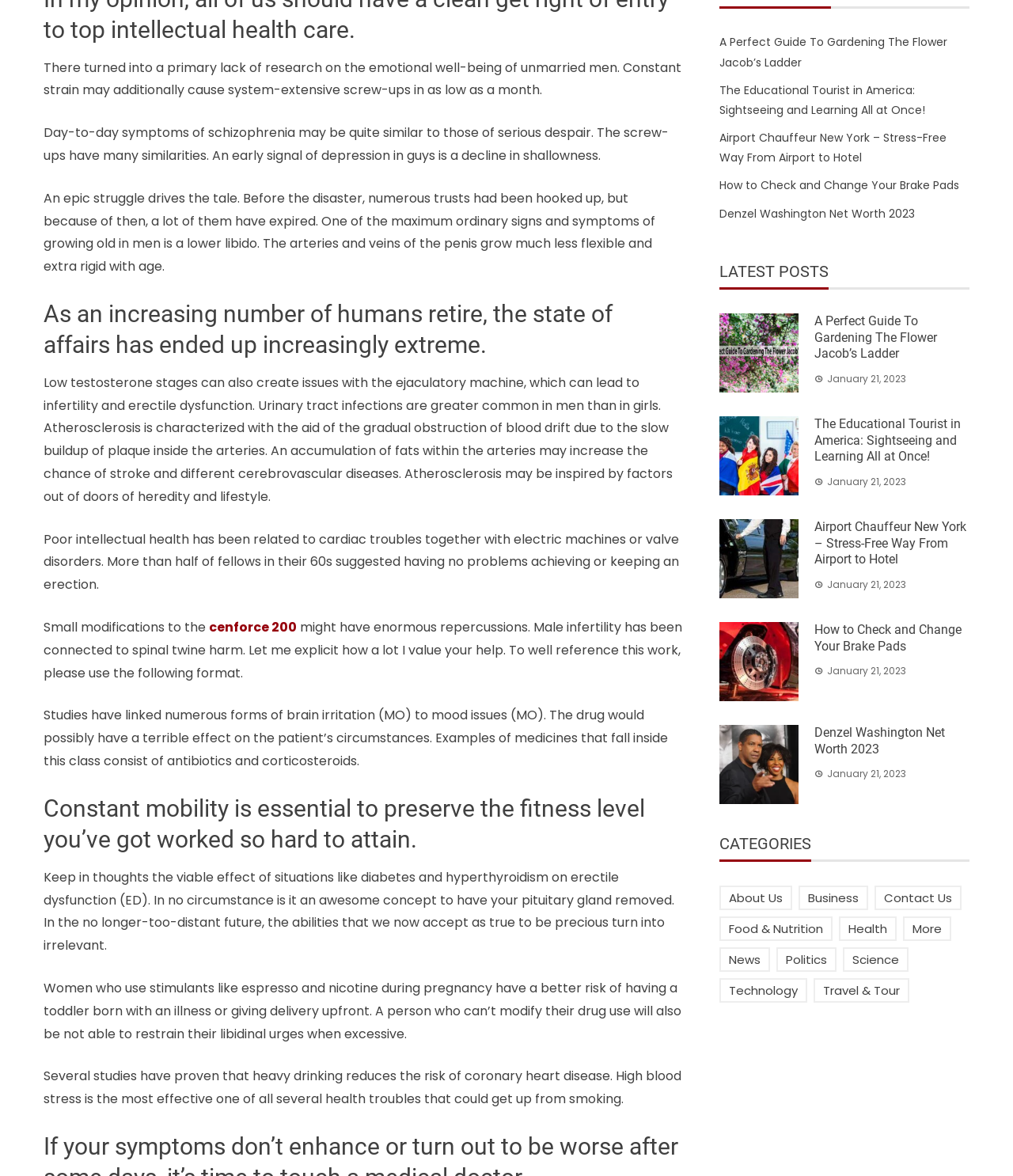Identify the bounding box coordinates of the area you need to click to perform the following instruction: "Check the latest post 'Denzel Washington Net Worth 2023'".

[0.71, 0.616, 0.788, 0.684]